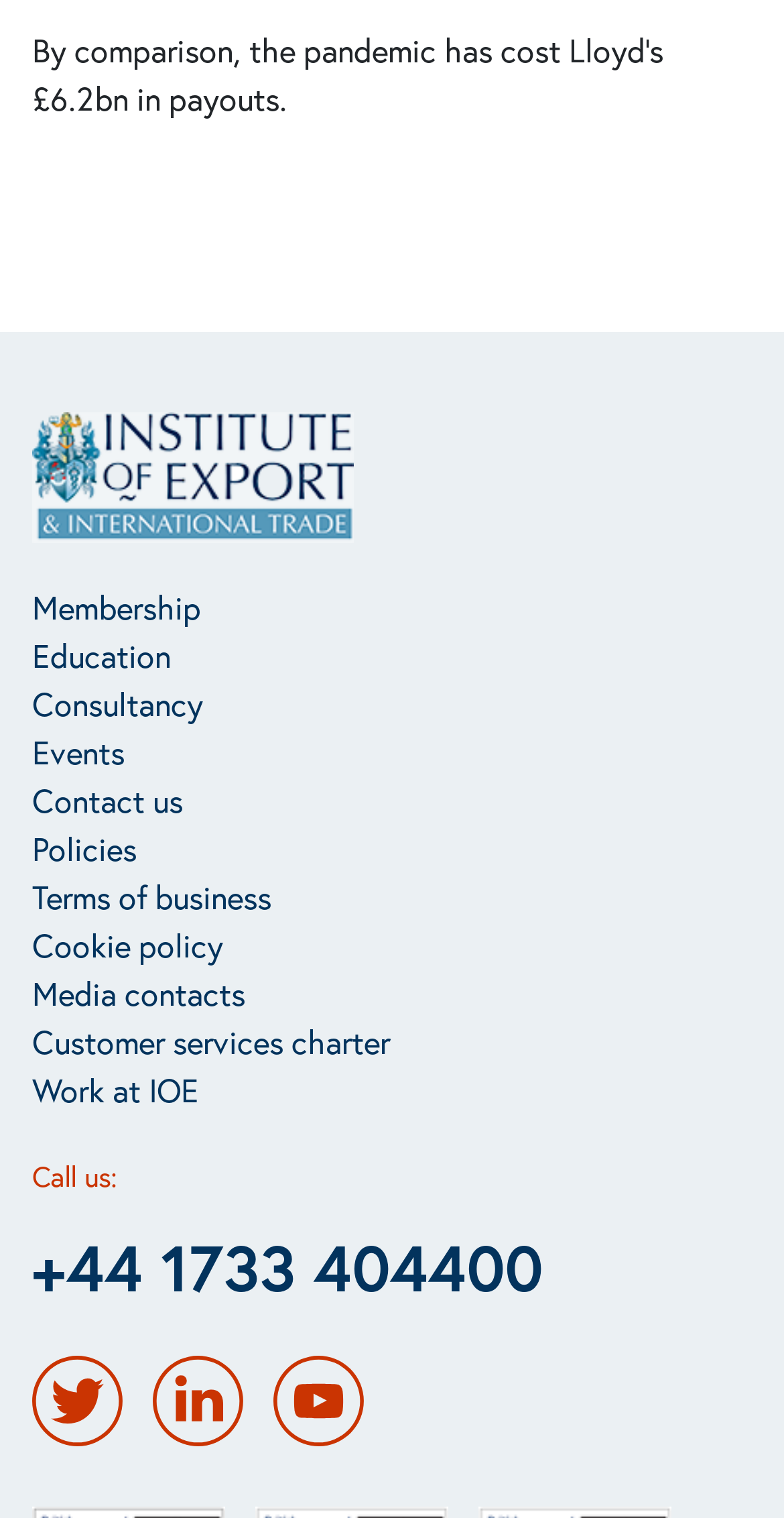What social media platforms does the organization have?
Analyze the image and provide a thorough answer to the question.

The organization has social media presence on Twitter, LinkedIn, and YouTube, which are represented as link elements with corresponding image icons on the webpage, with bounding boxes of [0.041, 0.893, 0.156, 0.953], [0.195, 0.893, 0.31, 0.953], and [0.349, 0.893, 0.464, 0.953] respectively.